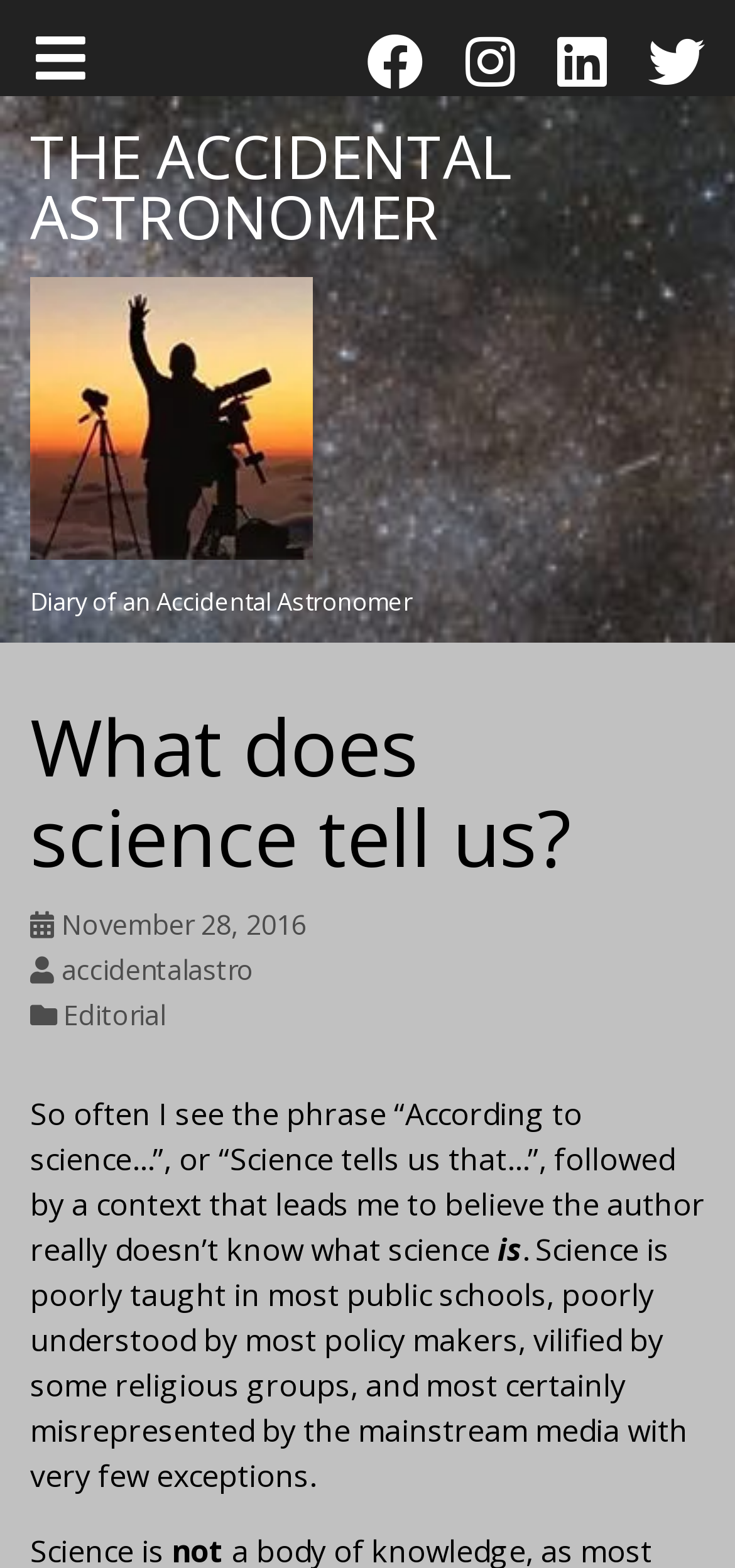Identify the bounding box coordinates for the region of the element that should be clicked to carry out the instruction: "Go to the homepage of The Accidental Astronomer". The bounding box coordinates should be four float numbers between 0 and 1, i.e., [left, top, right, bottom].

[0.041, 0.073, 0.697, 0.163]